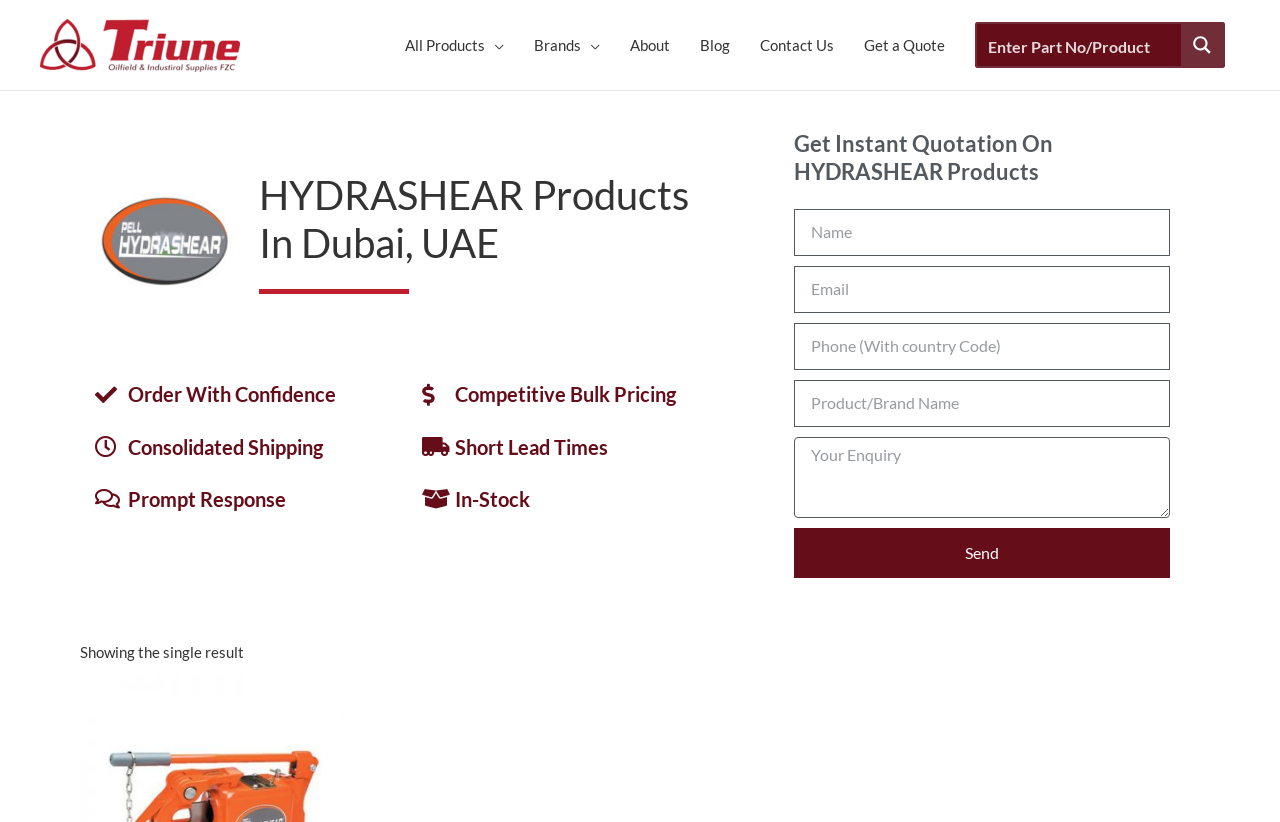Locate the bounding box coordinates of the clickable area to execute the instruction: "Contact us". Provide the coordinates as four float numbers between 0 and 1, represented as [left, top, right, bottom].

[0.582, 0.018, 0.663, 0.091]